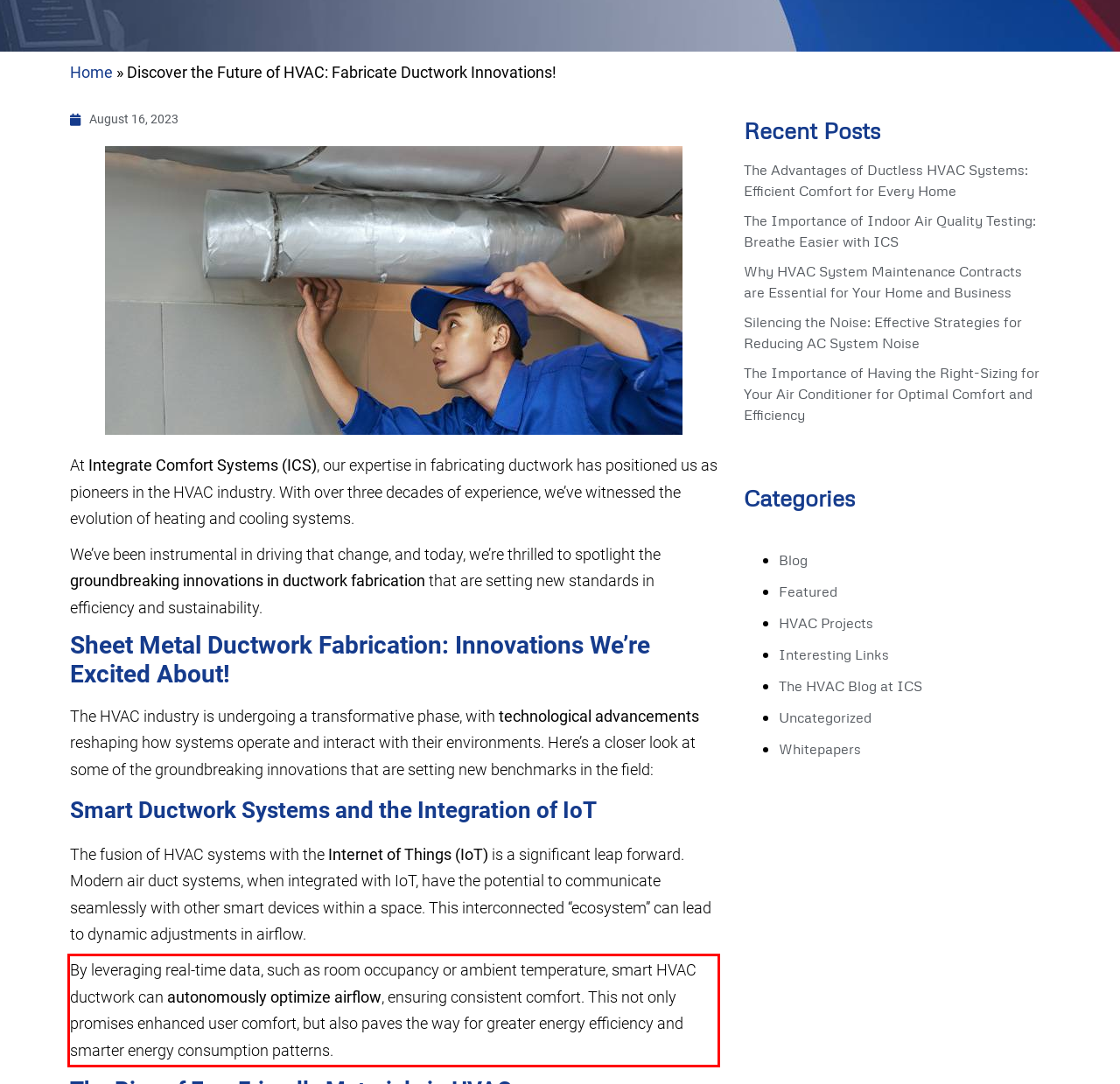Within the screenshot of the webpage, there is a red rectangle. Please recognize and generate the text content inside this red bounding box.

By leveraging real-time data, such as room occupancy or ambient temperature, smart HVAC ductwork can autonomously optimize airflow, ensuring consistent comfort. This not only promises enhanced user comfort, but also paves the way for greater energy efficiency and smarter energy consumption patterns.